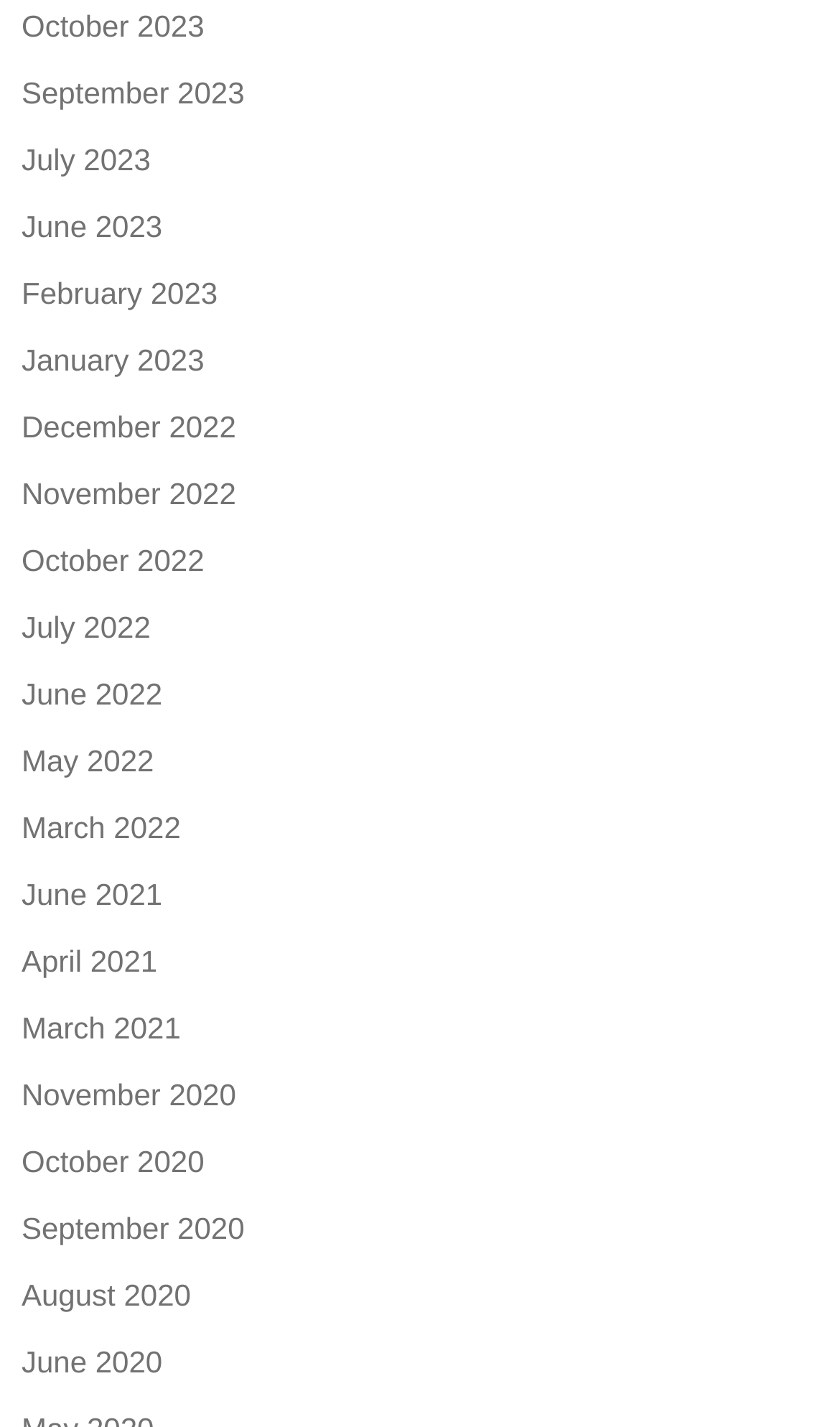Give a concise answer using one word or a phrase to the following question:
How many months are available for the year 2022?

5